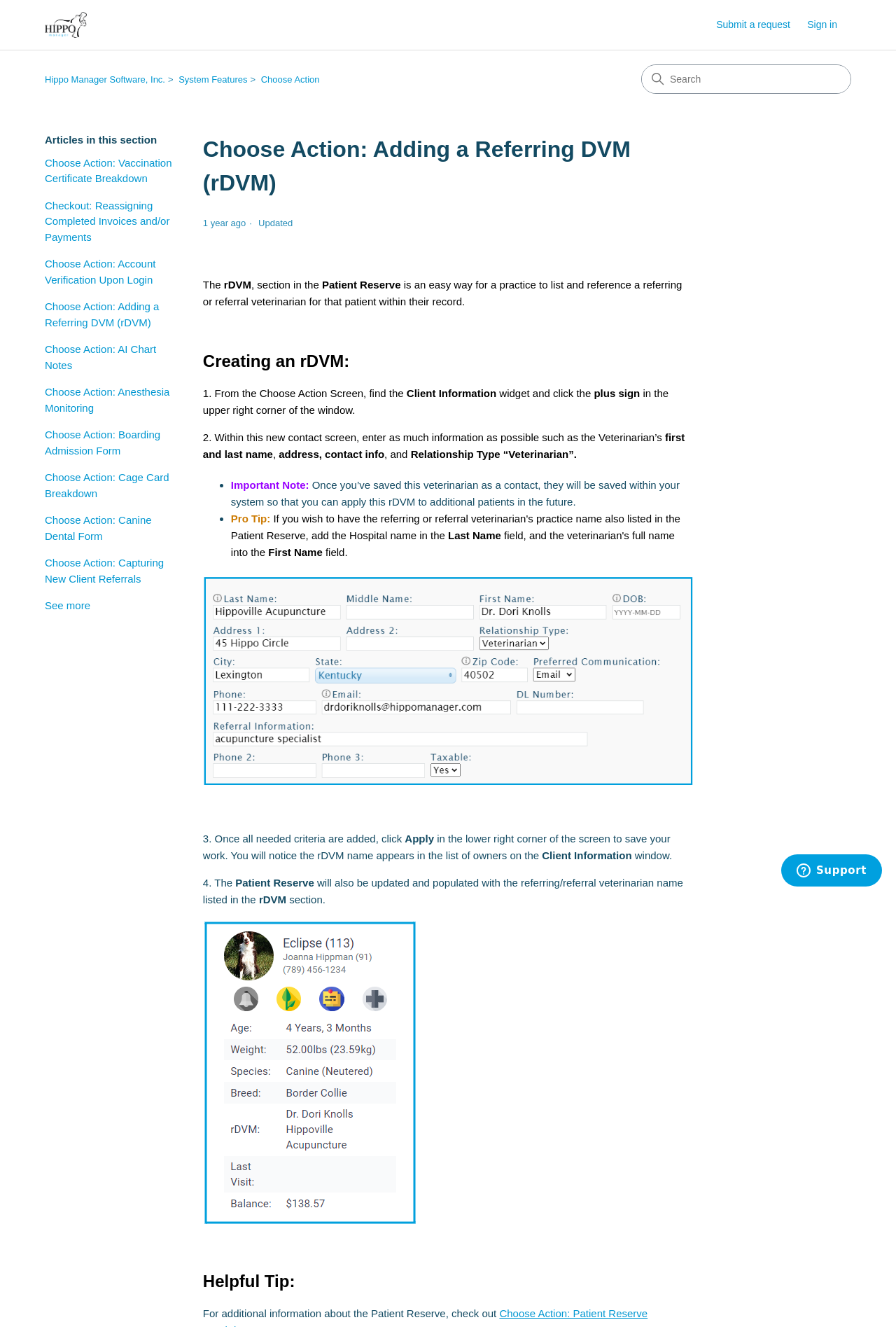Provide the bounding box coordinates of the HTML element described as: "aria-label="Search" name="query" placeholder="Search"". The bounding box coordinates should be four float numbers between 0 and 1, i.e., [left, top, right, bottom].

[0.716, 0.049, 0.949, 0.07]